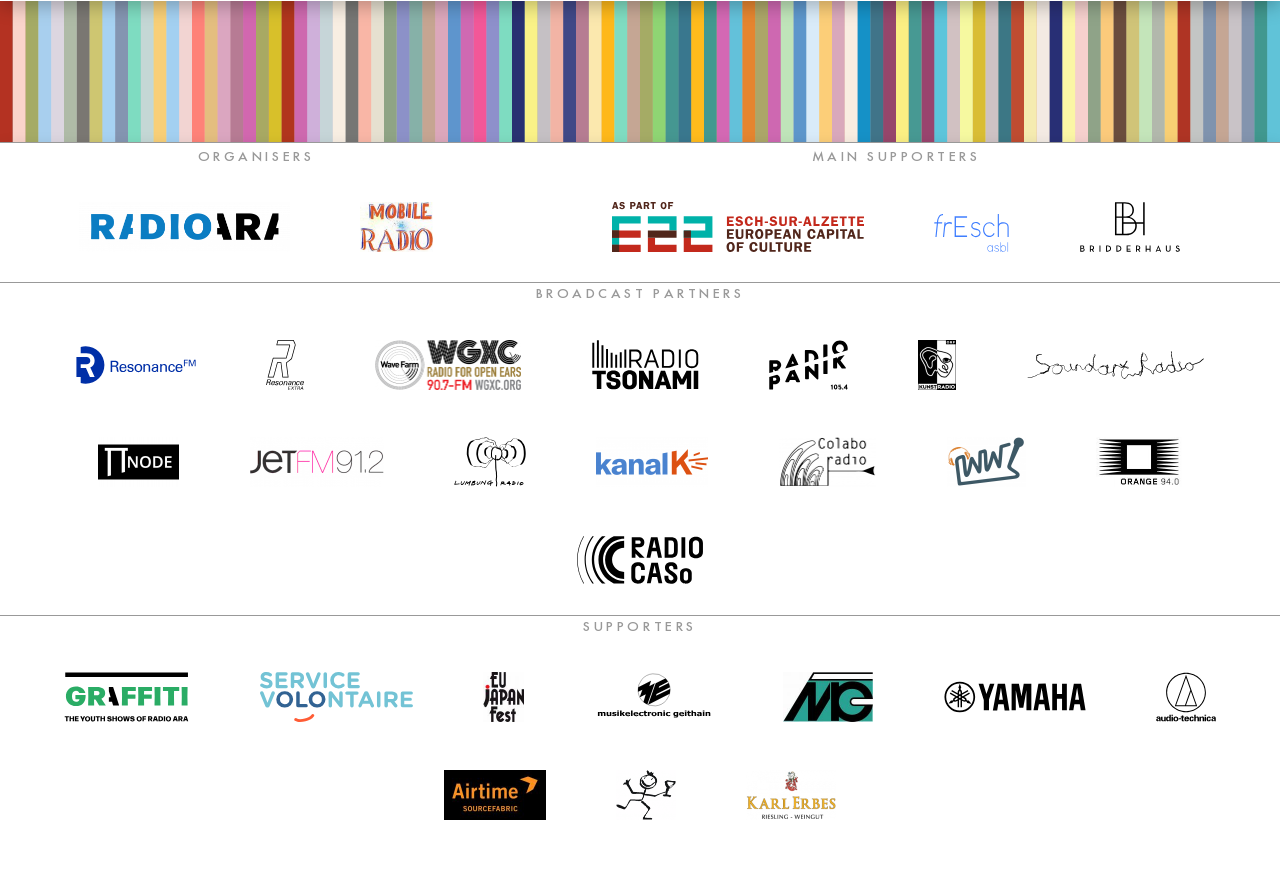Locate the bounding box coordinates of the clickable part needed for the task: "Check out Soundart Radio".

[0.802, 0.384, 0.941, 0.474]